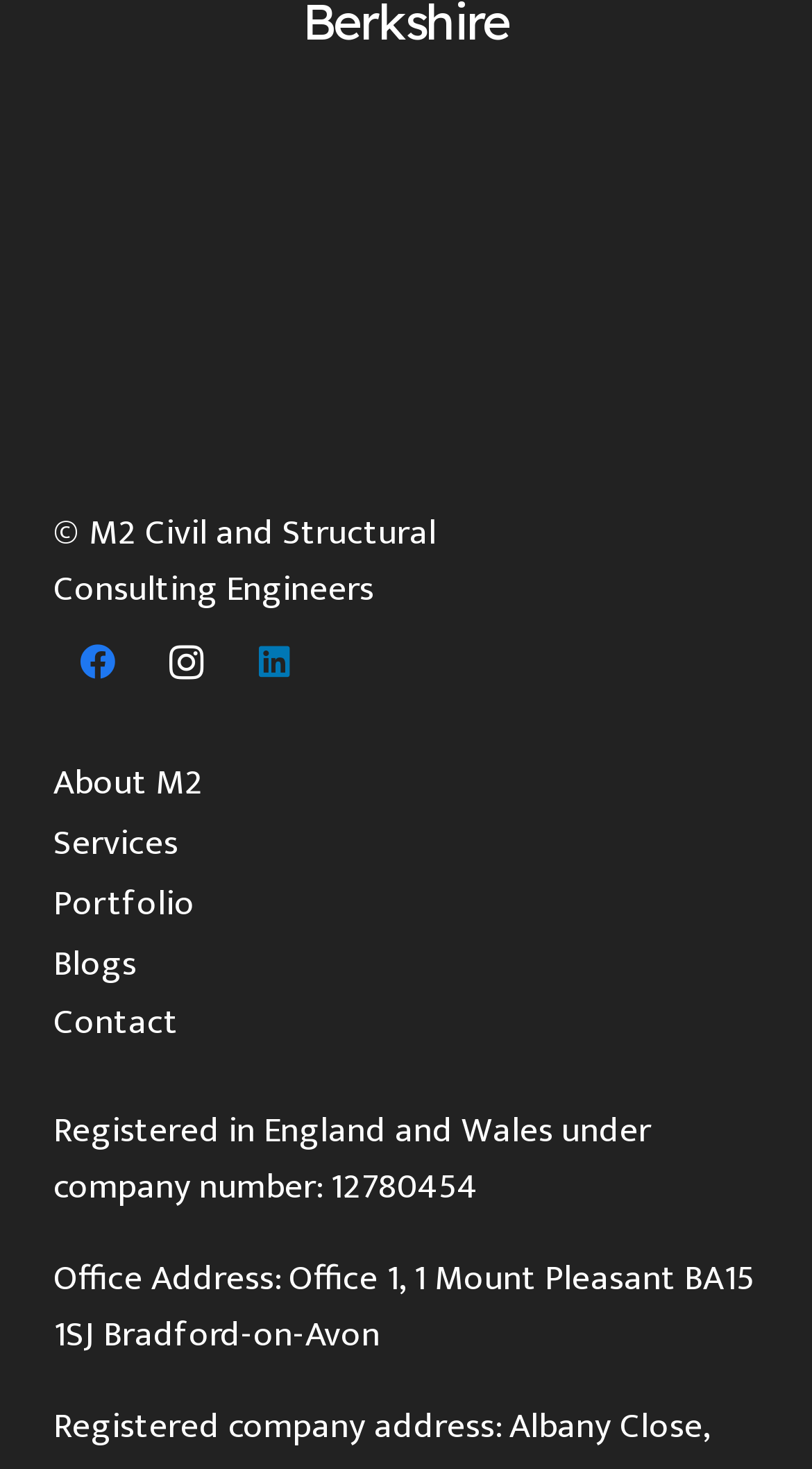Locate the UI element described by Blogs and provide its bounding box coordinates. Use the format (top-left x, top-left y, bottom-right x, bottom-right y) with all values as floating point numbers between 0 and 1.

[0.065, 0.636, 0.168, 0.676]